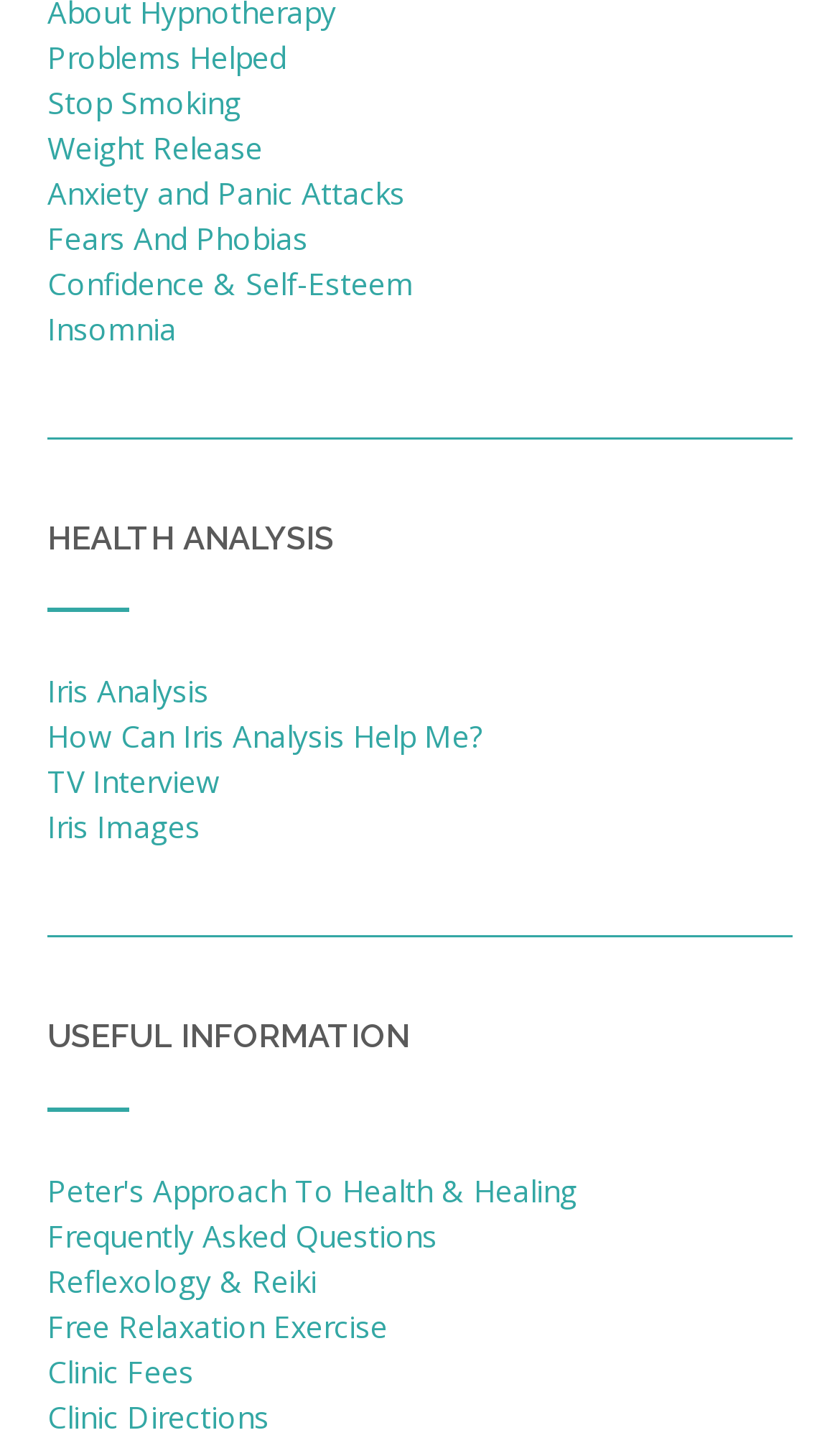Find the bounding box coordinates of the clickable area that will achieve the following instruction: "View Peter's approach to health and healing".

[0.056, 0.807, 0.687, 0.836]